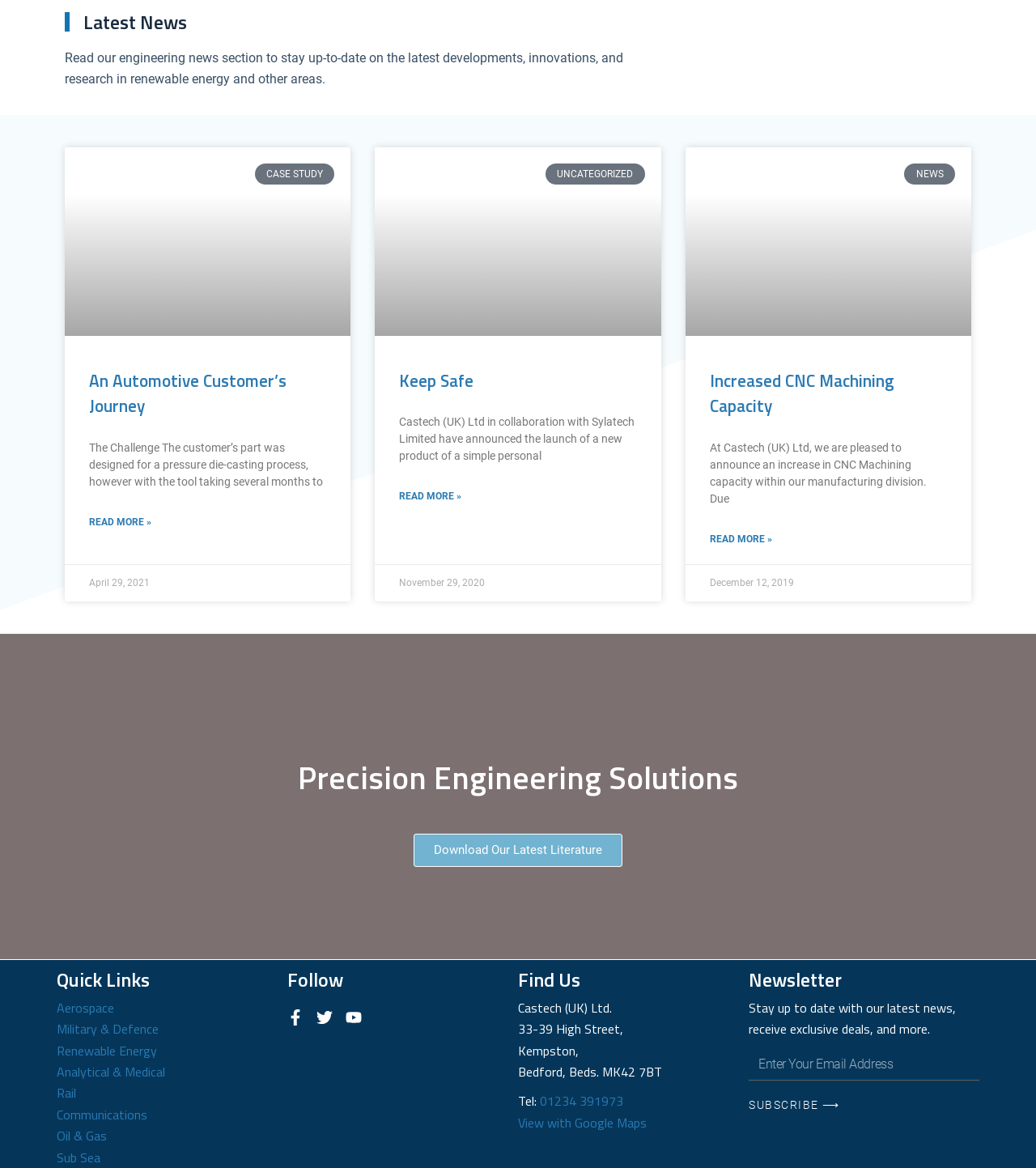From the webpage screenshot, predict the bounding box coordinates (top-left x, top-left y, bottom-right x, bottom-right y) for the UI element described here: An Automotive Customer’s Journey

[0.086, 0.315, 0.277, 0.359]